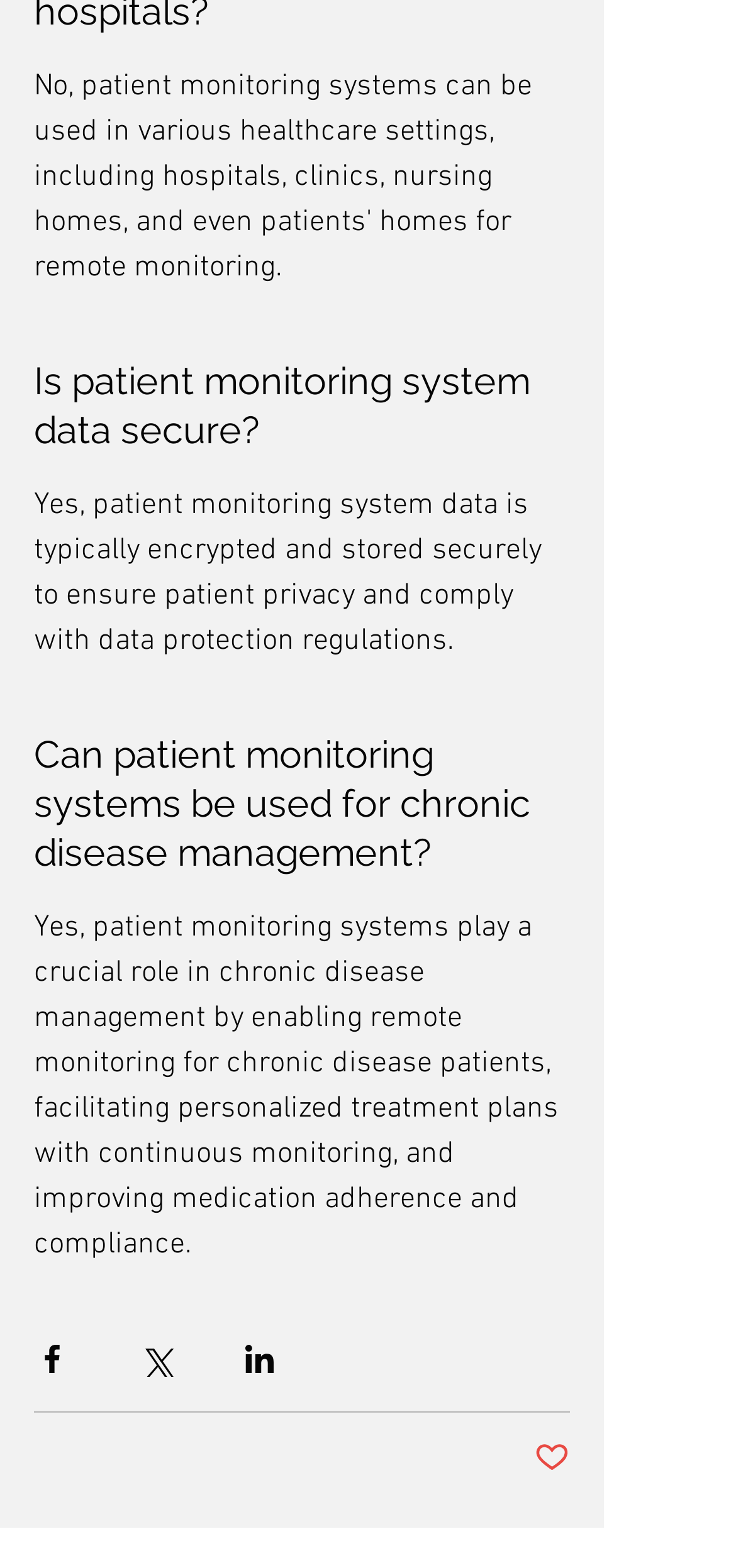Predict the bounding box coordinates for the UI element described as: "aria-label="Share via Facebook"". The coordinates should be four float numbers between 0 and 1, presented as [left, top, right, bottom].

[0.046, 0.855, 0.095, 0.878]